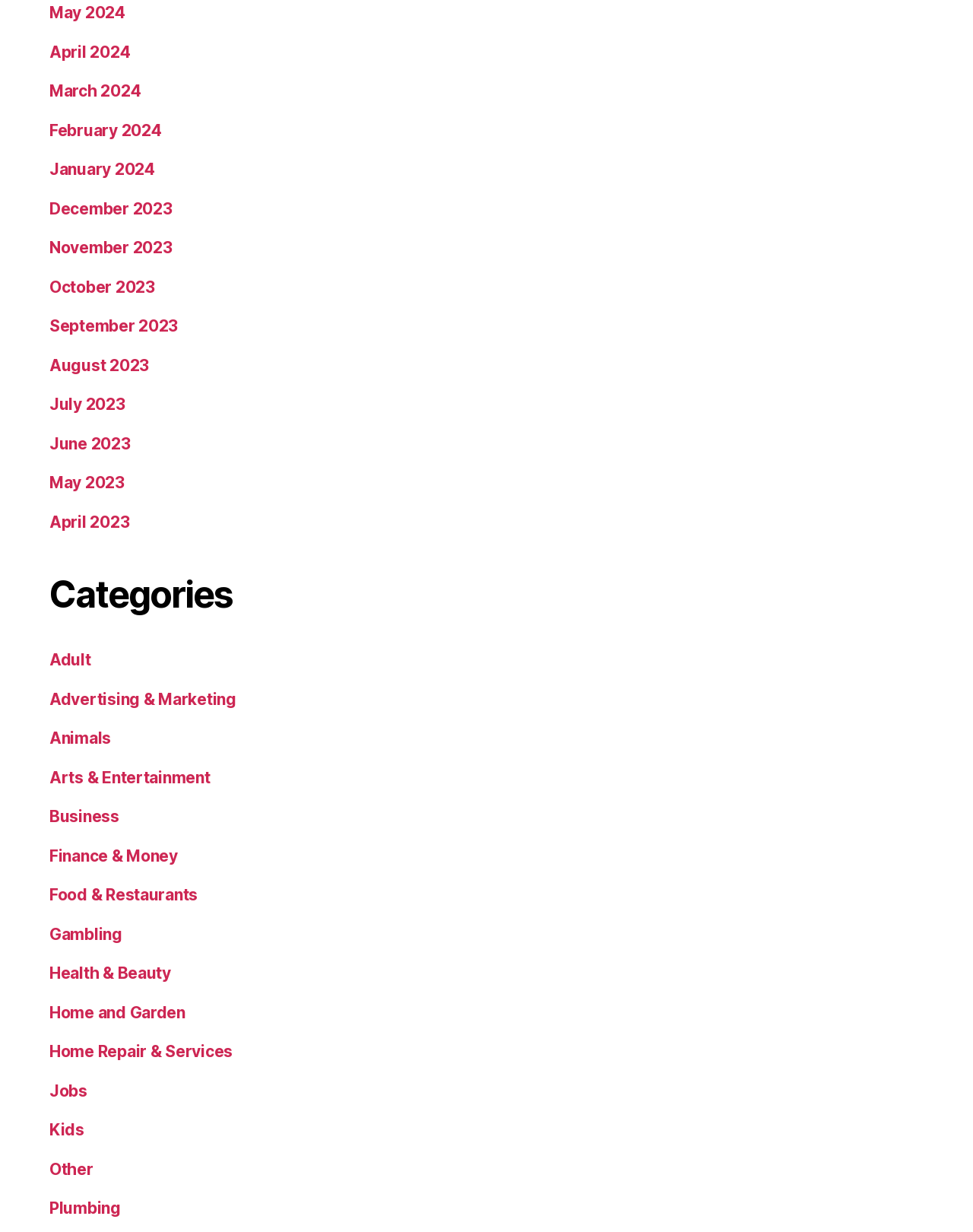What categories are listed on the webpage?
Please provide a single word or phrase as your answer based on the screenshot.

Various categories